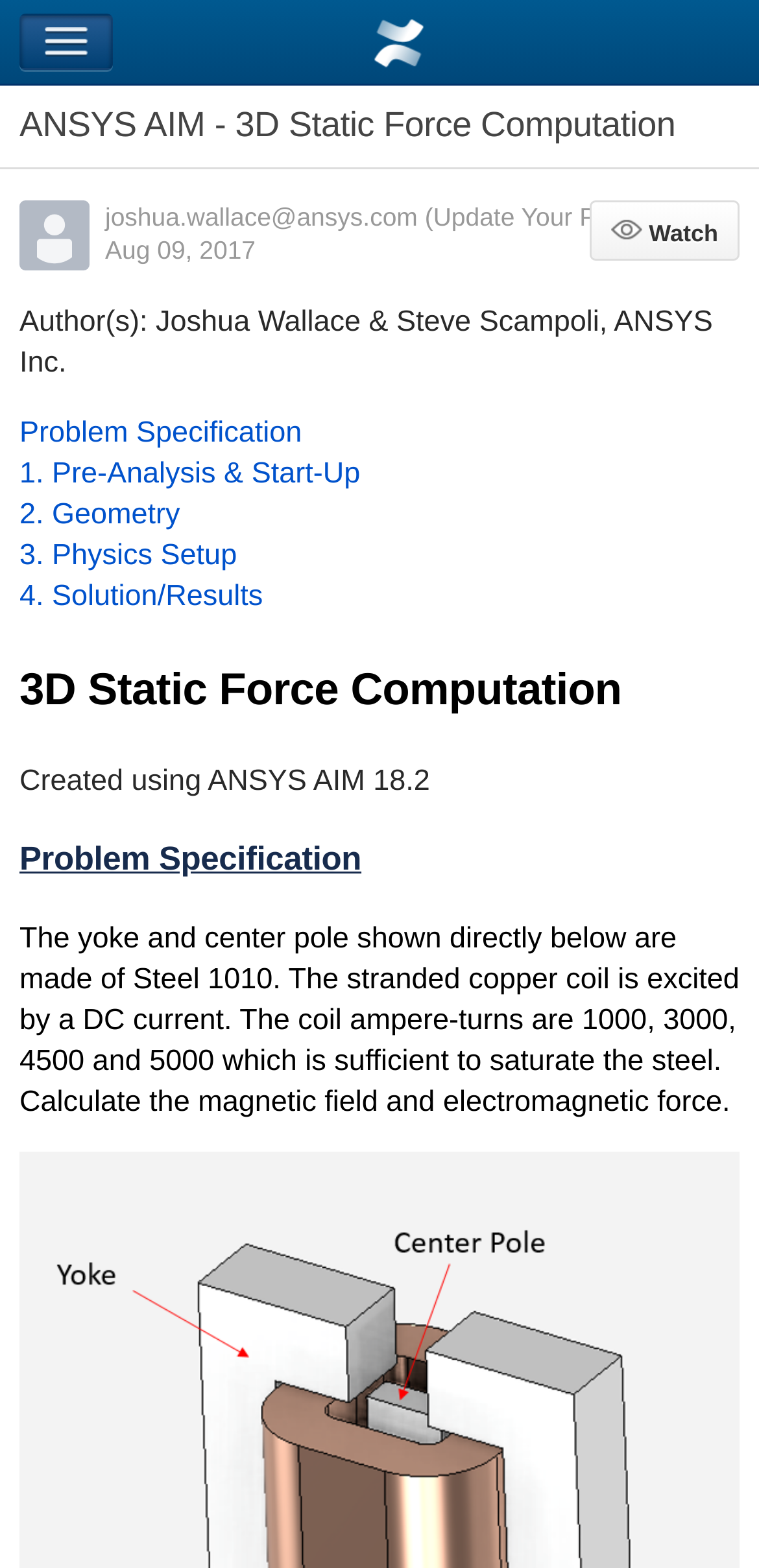Locate the bounding box coordinates of the clickable element to fulfill the following instruction: "Go to 3D Static Force Computation". Provide the coordinates as four float numbers between 0 and 1 in the format [left, top, right, bottom].

[0.026, 0.421, 0.974, 0.457]